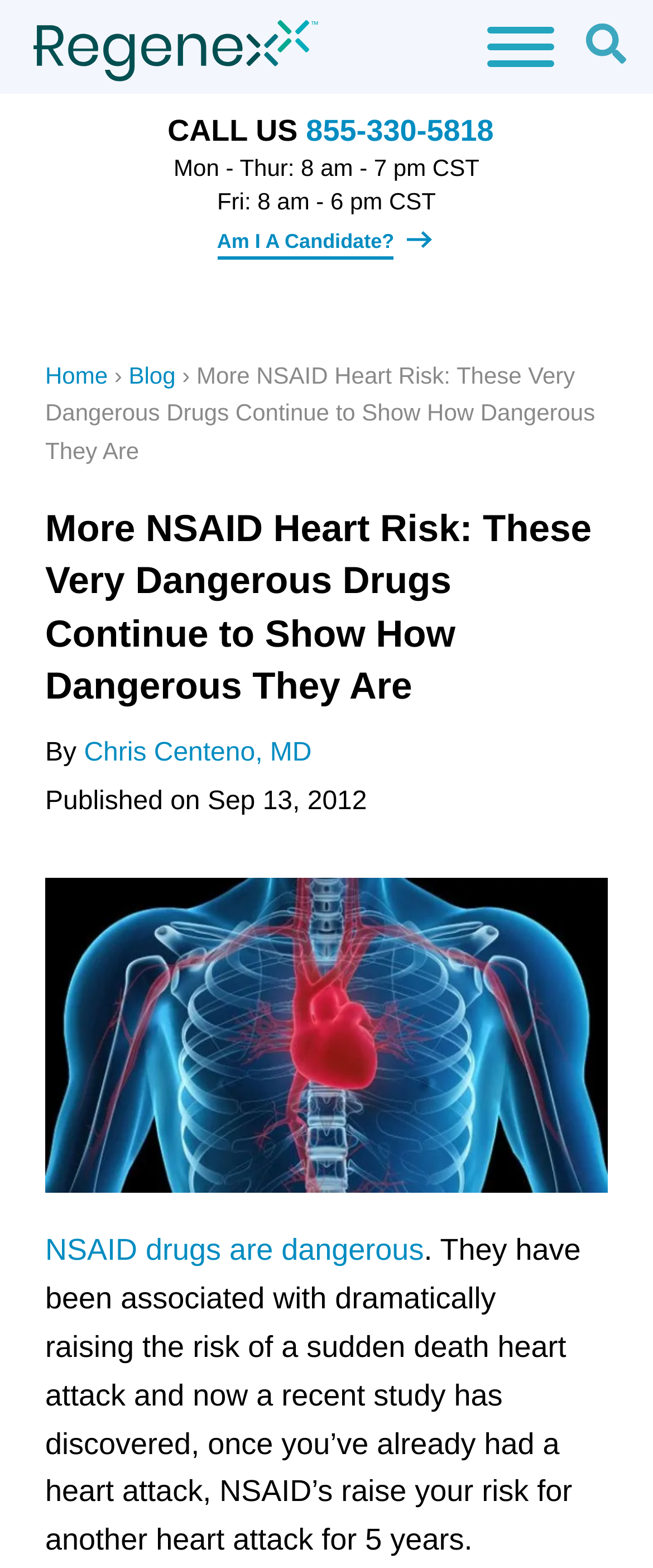Bounding box coordinates are given in the format (top-left x, top-left y, bottom-right x, bottom-right y). All values should be floating point numbers between 0 and 1. Provide the bounding box coordinate for the UI element described as: NSAID drugs are dangerous

[0.069, 0.787, 0.649, 0.808]